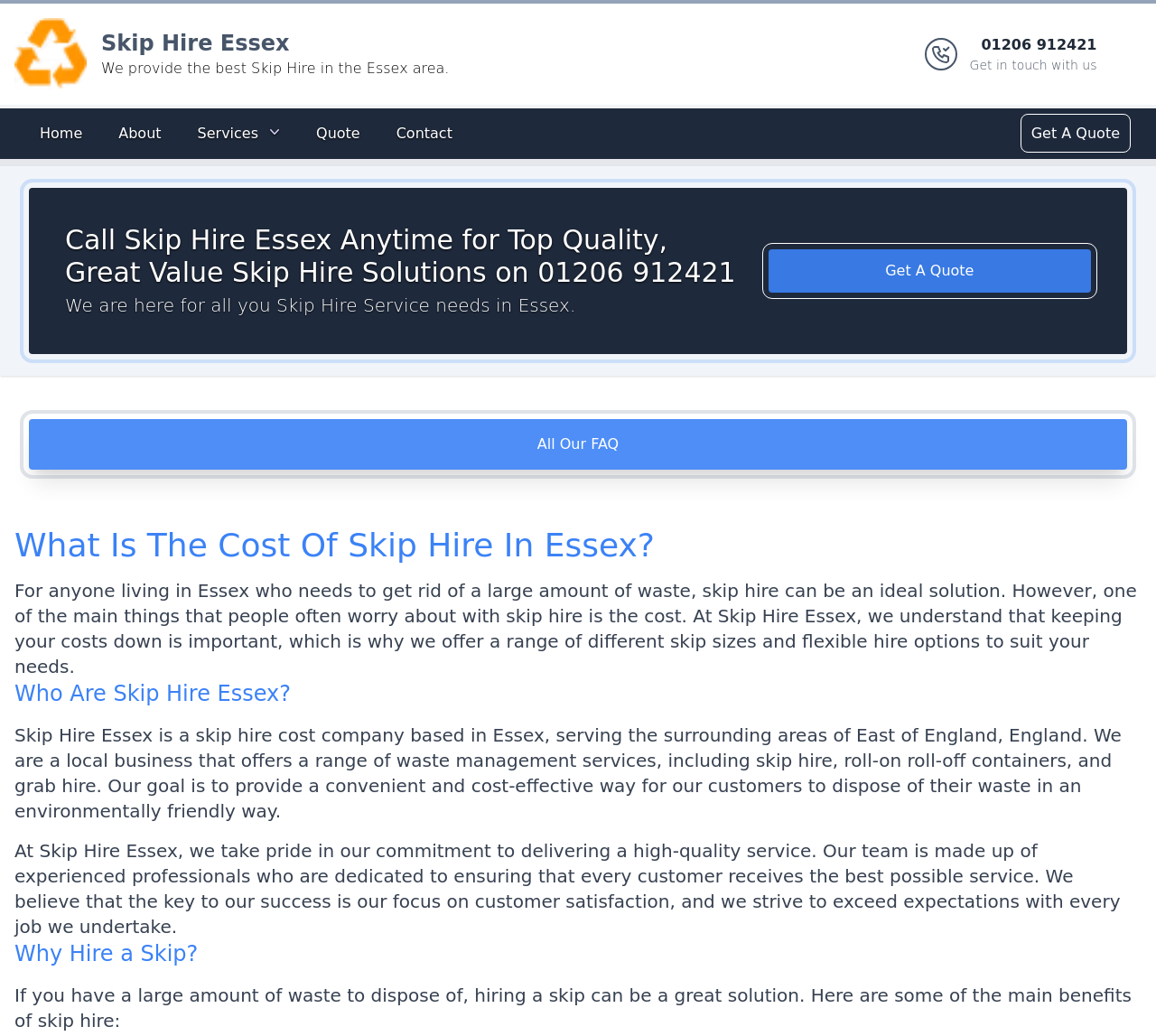Explain in detail what is displayed on the webpage.

The webpage is about Skip Hire Essex, a company that provides waste management services in Essex and surrounding areas. At the top of the page, there is a banner with the company's logo and a brief description of their services. Below the banner, there are several navigation links, including "Home", "About", "Services", "Quote", and "Contact".

The main content of the page is divided into several sections. The first section has a heading "What Is The Cost Of Skip Hire In Essex?" and provides an introduction to skip hire services, discussing the importance of keeping costs down and the various skip sizes and hire options offered by Skip Hire Essex.

The next section, "Who Are Skip Hire Essex?", describes the company's background, services, and commitment to customer satisfaction. This section is followed by a section titled "Why Hire a Skip?", which outlines the benefits of hiring a skip for waste disposal.

Throughout the page, there are several calls-to-action, including "Get A Quote" links and a phone number to contact the company. There is also a link to "All Our FAQ" at the bottom of the page. The overall layout of the page is organized, with clear headings and concise text, making it easy to navigate and find the desired information.